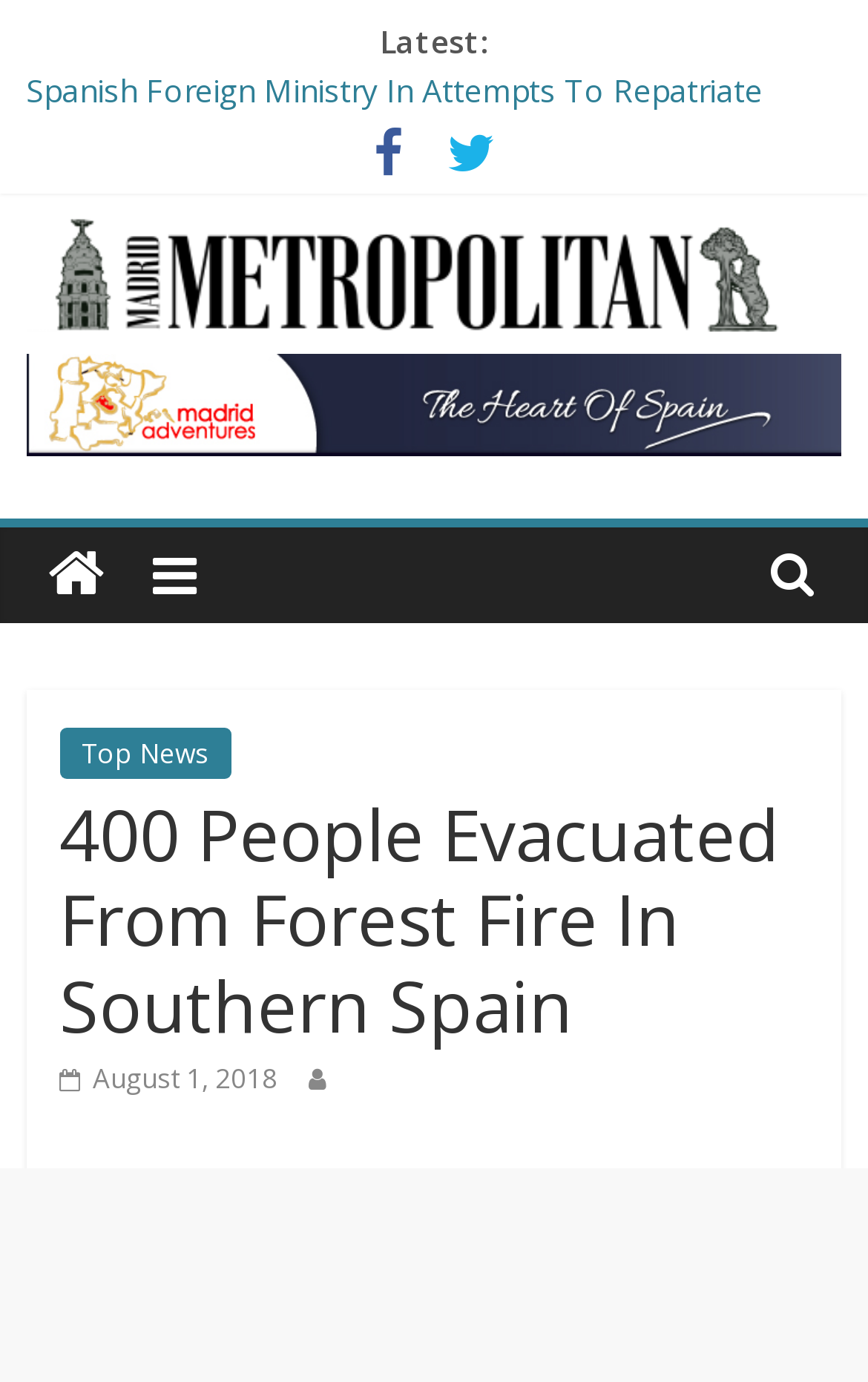Extract the bounding box coordinates of the UI element described: "August 1, 2018". Provide the coordinates in the format [left, top, right, bottom] with values ranging from 0 to 1.

[0.068, 0.767, 0.32, 0.794]